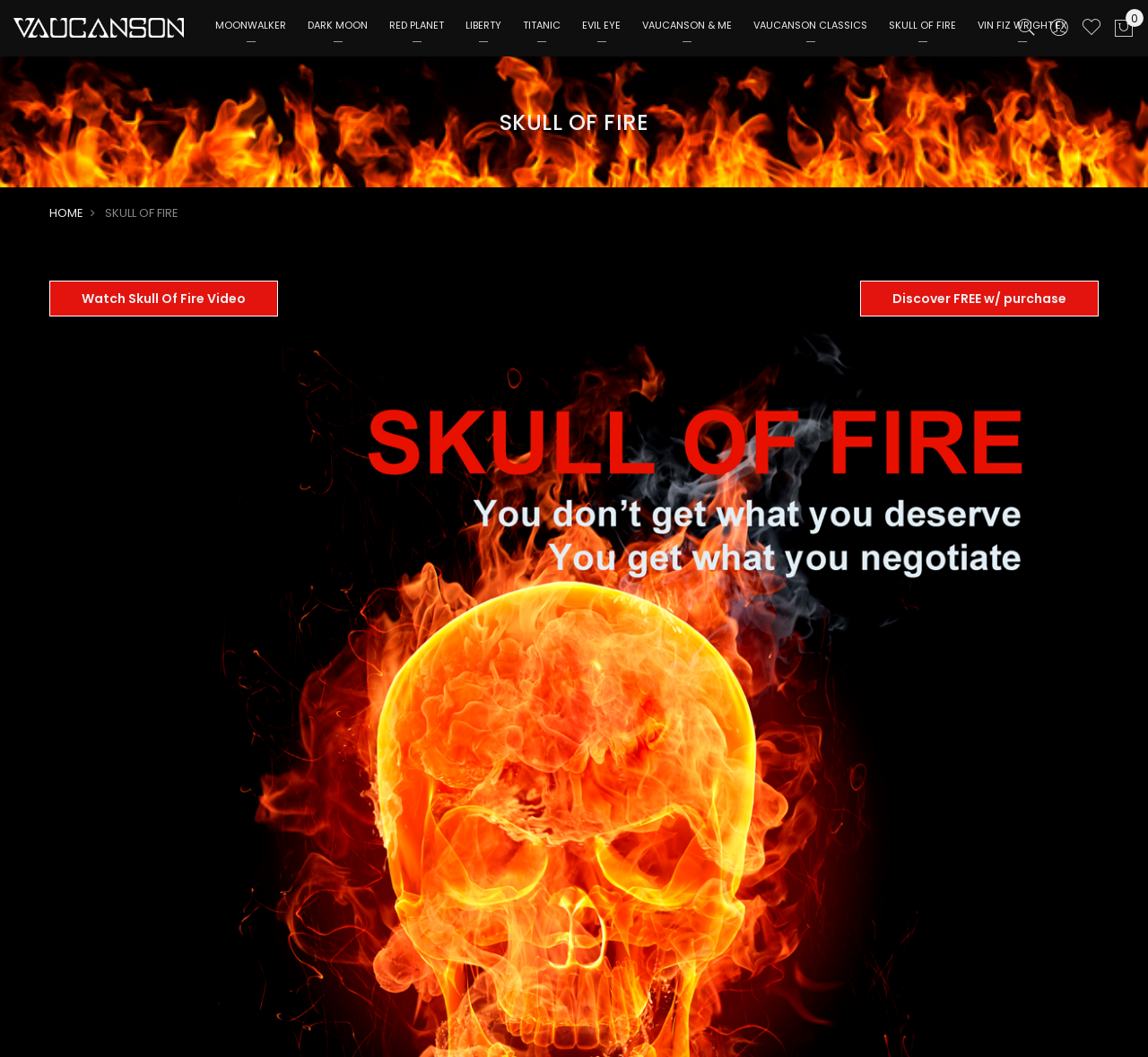Determine the bounding box coordinates of the clickable element to achieve the following action: 'Discover FREE w/ purchase'. Provide the coordinates as four float values between 0 and 1, formatted as [left, top, right, bottom].

[0.749, 0.266, 0.957, 0.299]